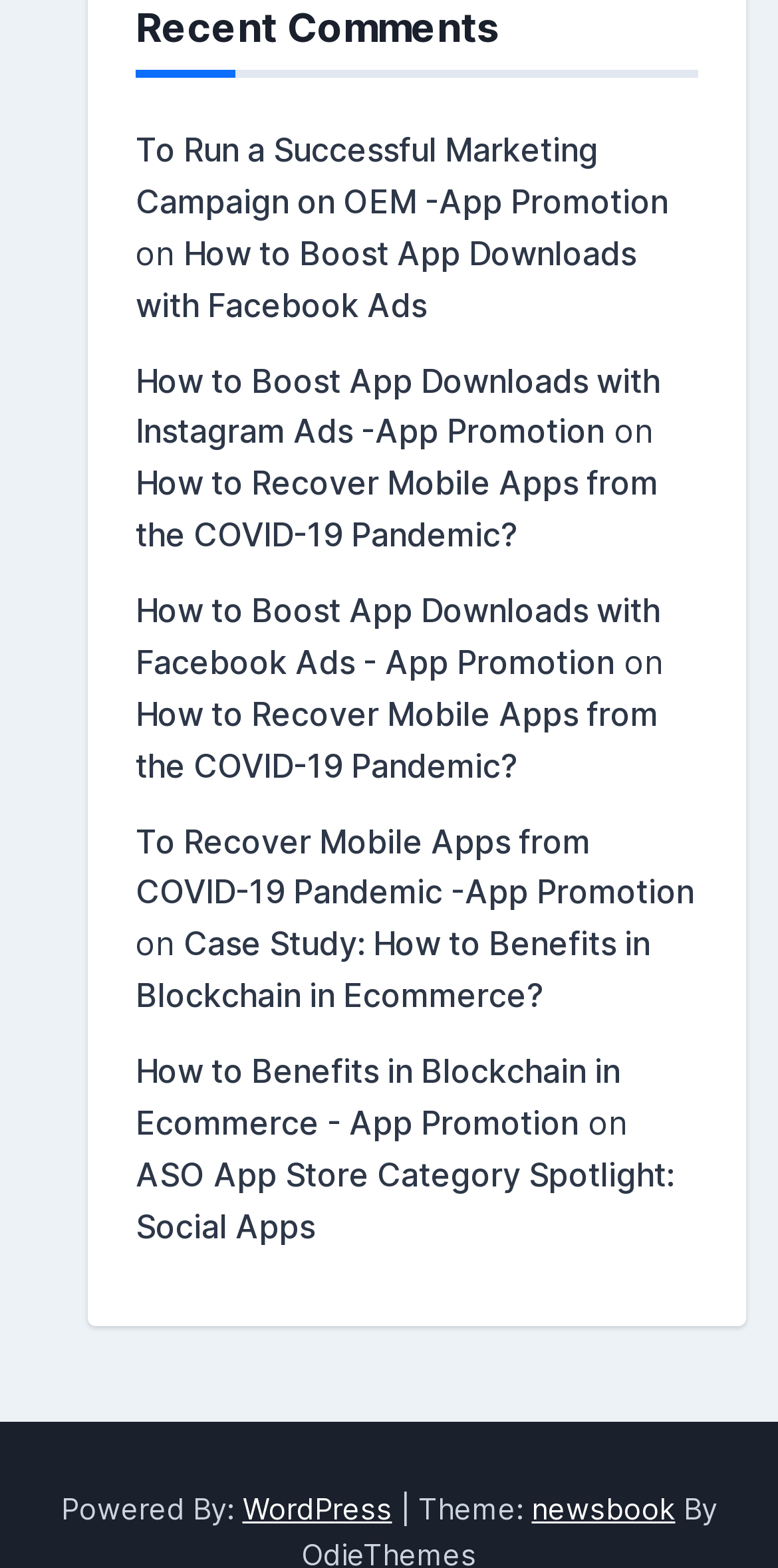Please find the bounding box coordinates of the clickable region needed to complete the following instruction: "Explore the benefits of blockchain in ecommerce". The bounding box coordinates must consist of four float numbers between 0 and 1, i.e., [left, top, right, bottom].

[0.174, 0.589, 0.836, 0.648]